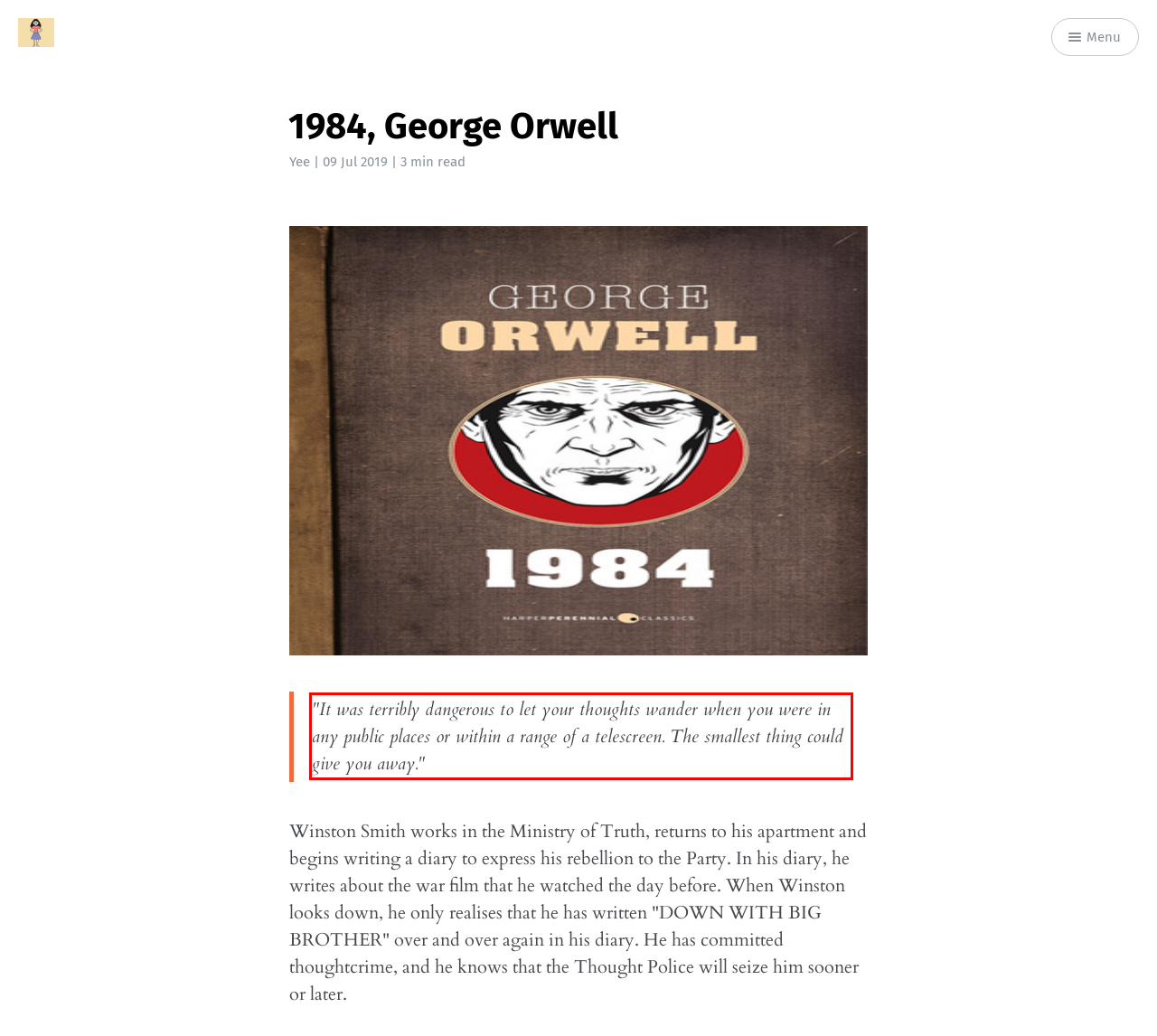You have a screenshot of a webpage with a UI element highlighted by a red bounding box. Use OCR to obtain the text within this highlighted area.

"It was terribly dangerous to let your thoughts wander when you were in any public places or within a range of a telescreen. The smallest thing could give you away."